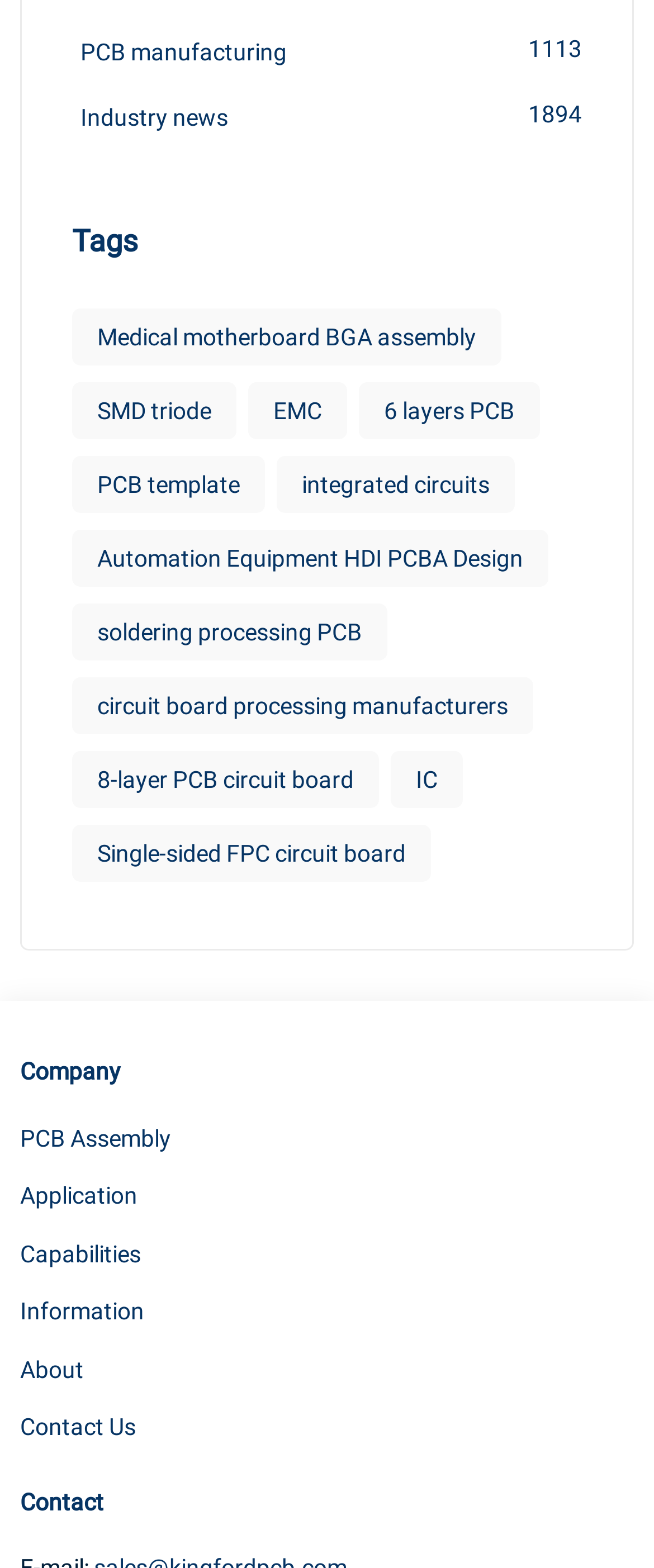How many layers does the '8-layer PCB circuit board' have?
Provide a detailed and extensive answer to the question.

The link '8-layer PCB circuit board' explicitly mentions that it has 8 layers, which is a characteristic of the circuit board.